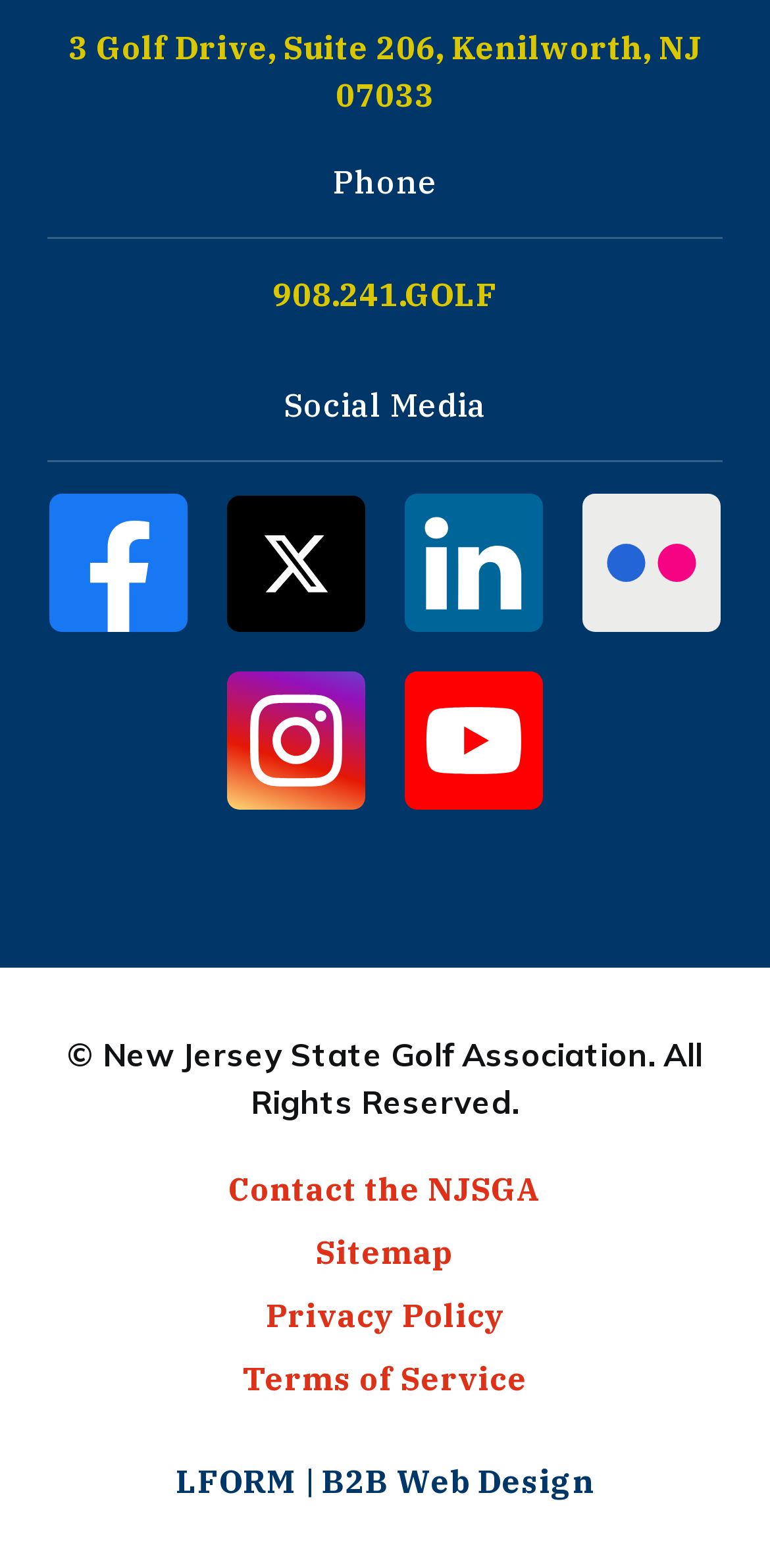Select the bounding box coordinates of the element I need to click to carry out the following instruction: "Follow on Facebook".

[0.064, 0.315, 0.244, 0.404]